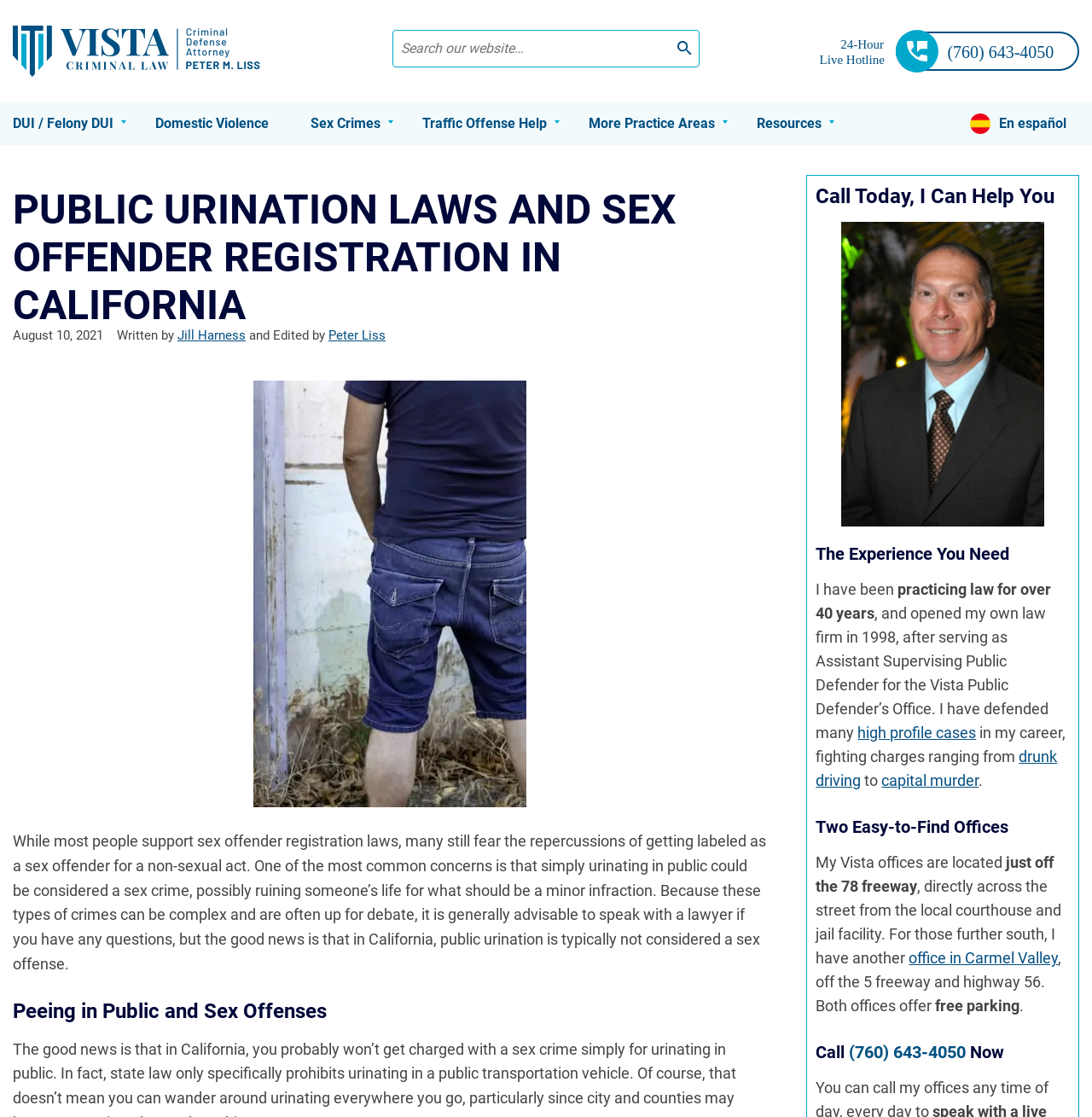Show the bounding box coordinates of the element that should be clicked to complete the task: "Contact Peter Liss".

[0.301, 0.293, 0.353, 0.307]